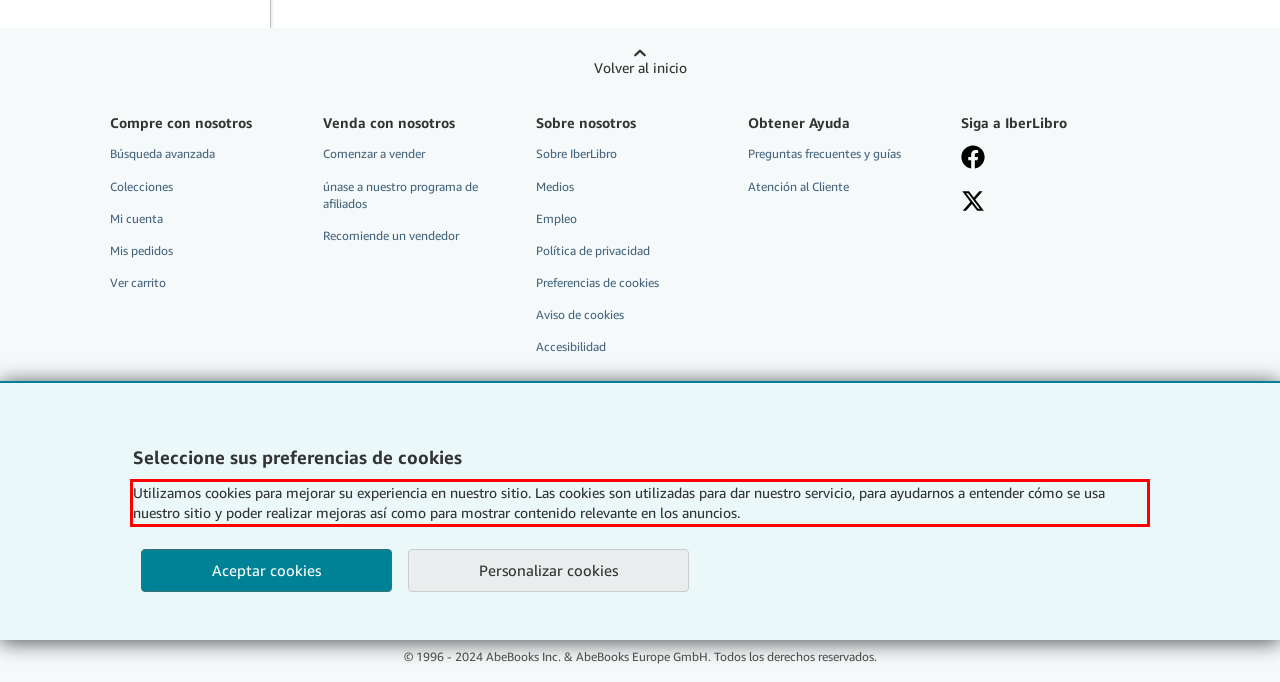Observe the screenshot of the webpage, locate the red bounding box, and extract the text content within it.

Utilizamos cookies para mejorar su experiencia en nuestro sitio. Las cookies son utilizadas para dar nuestro servicio, para ayudarnos a entender cómo se usa nuestro sitio y poder realizar mejoras así como para mostrar contenido relevante en los anuncios.